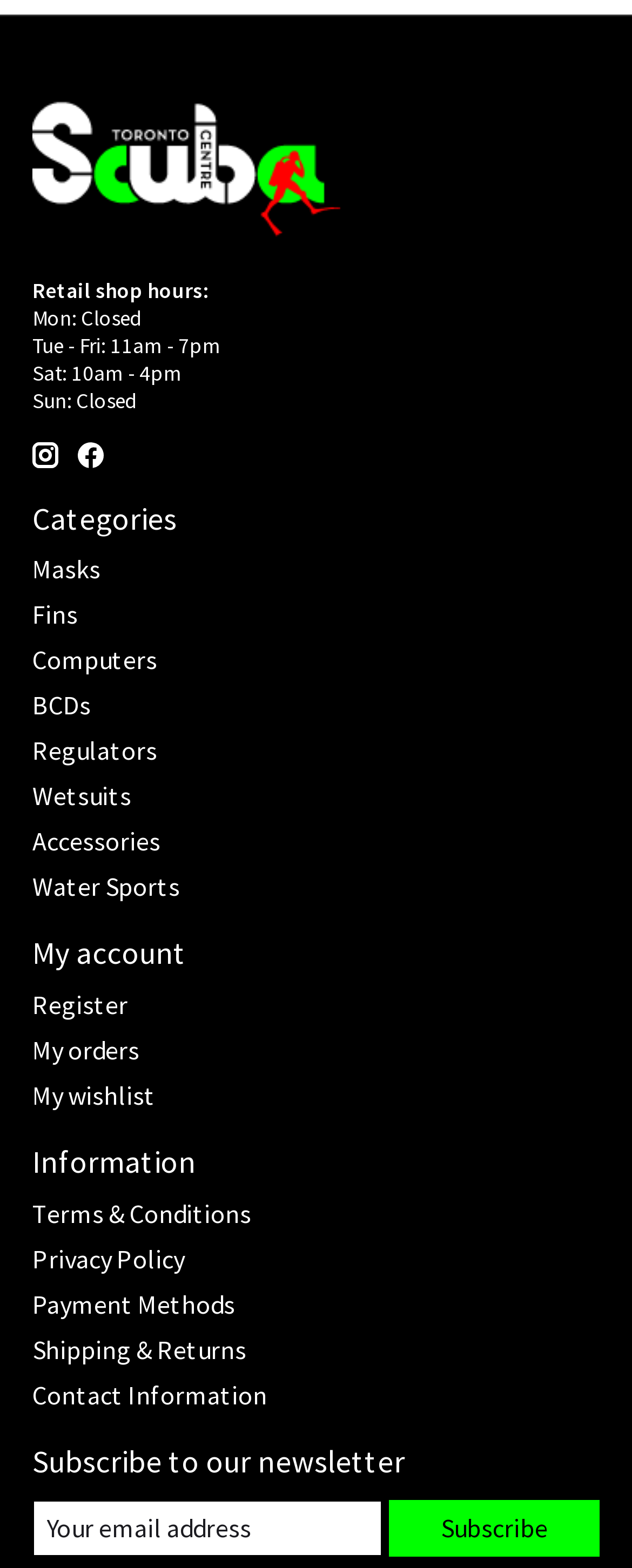How many categories are listed on the webpage?
Use the image to give a comprehensive and detailed response to the question.

I counted the number of links under the 'Categories' heading, which are 'Masks', 'Fins', 'Computers', 'BCDs', 'Regulators', 'Wetsuits', 'Accessories', 'Water Sports', and found that there are 12 categories in total.